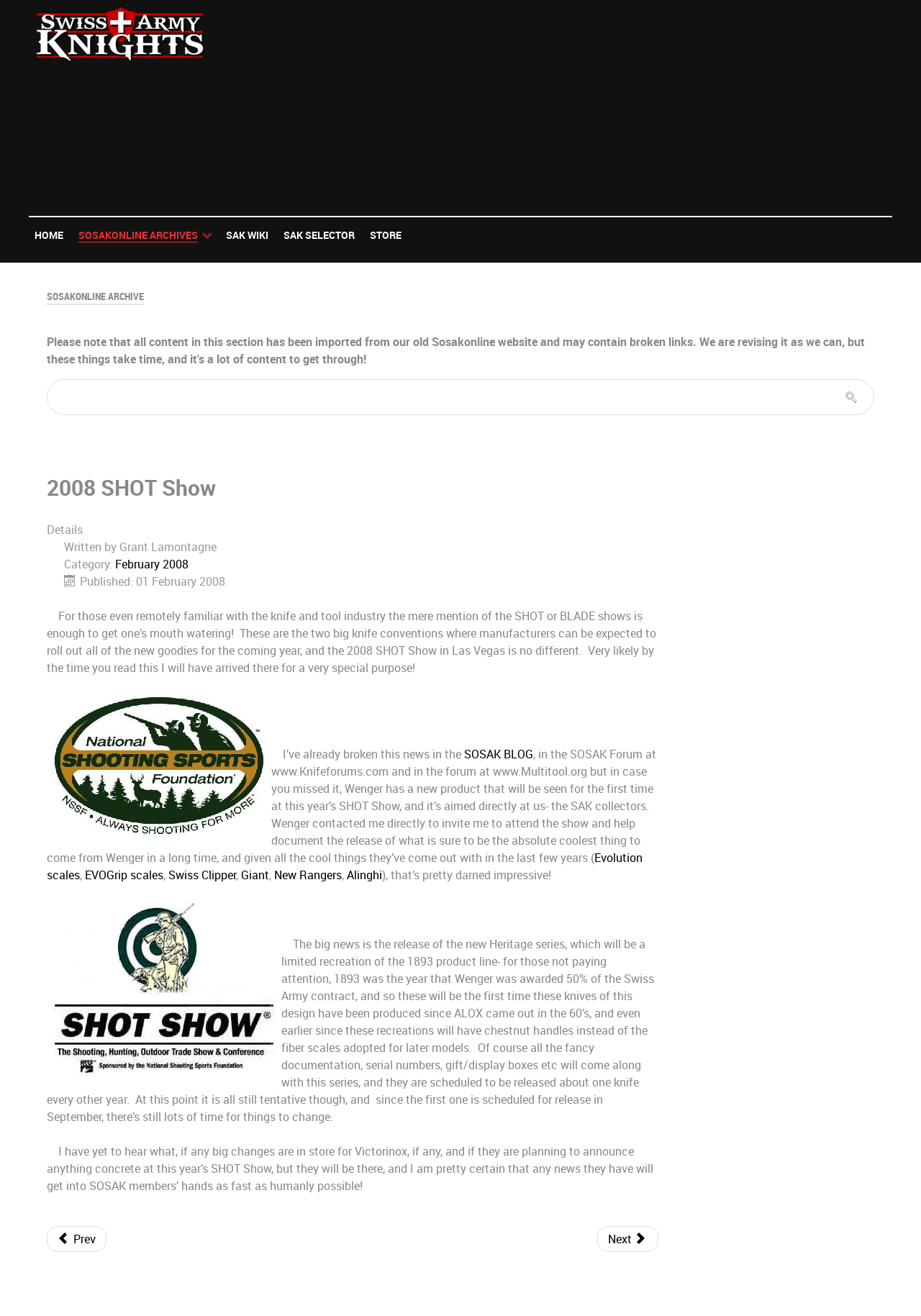Who is the author of the article?
Kindly offer a detailed explanation using the data available in the image.

The author of the article can be found in the description list detail element with the text 'Written by Grant Lamontagne' which is located below the heading element.